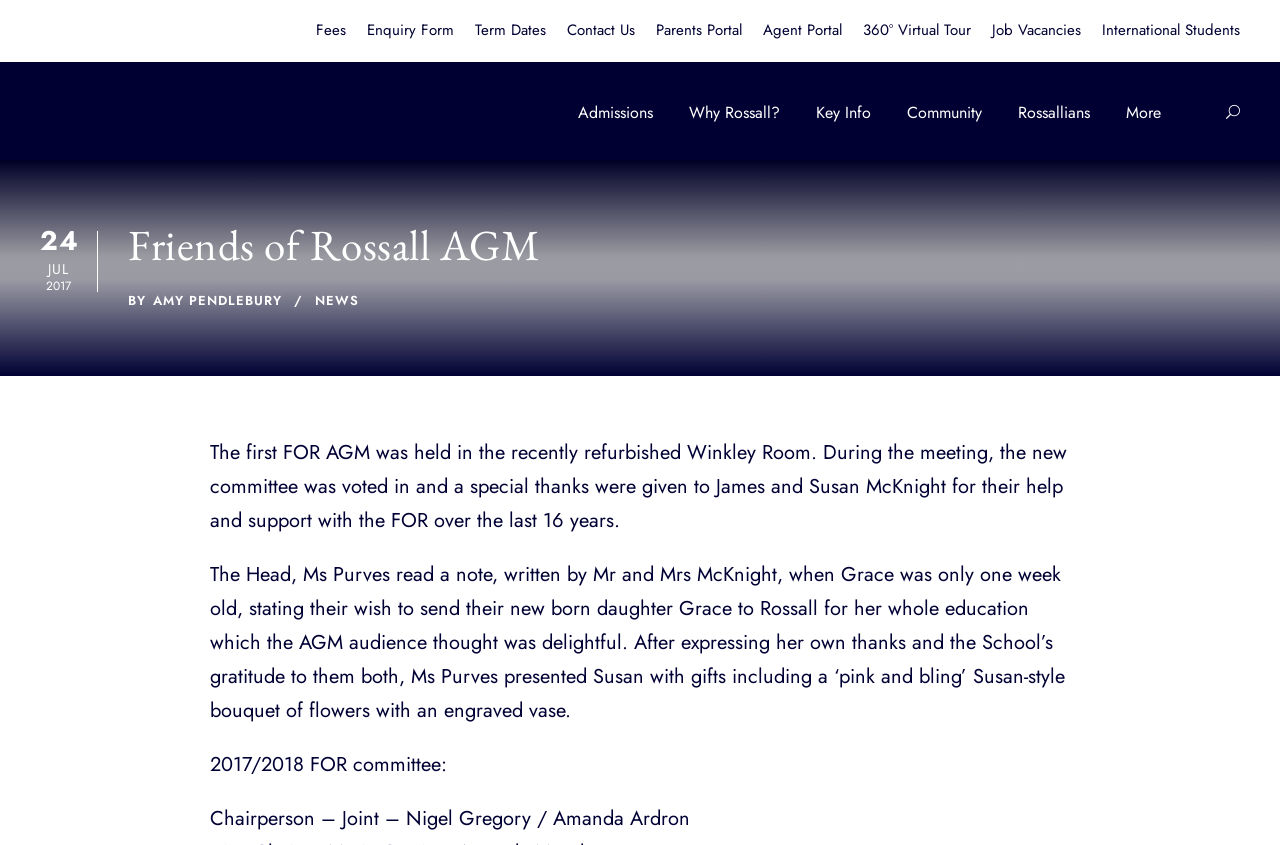What is the name of the person who wrote a note when their daughter was one week old?
Relying on the image, give a concise answer in one word or a brief phrase.

Mr and Mrs McKnight